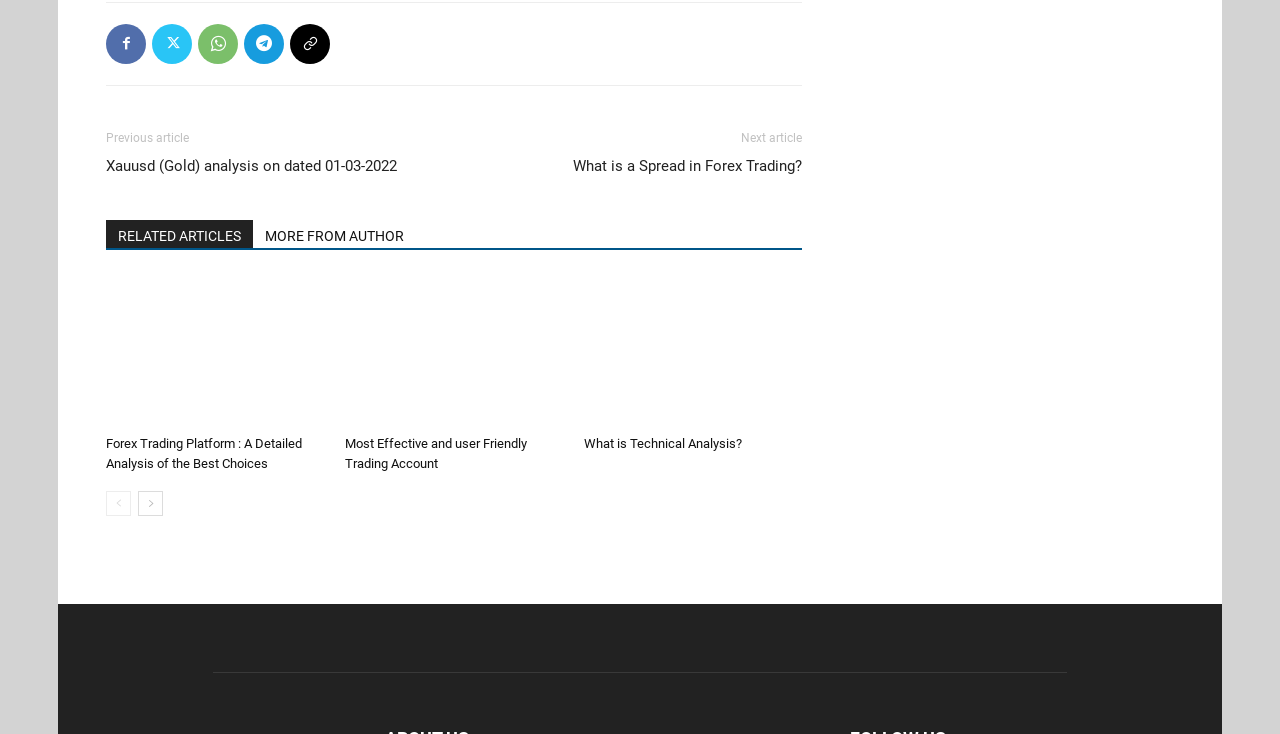Please provide a brief answer to the following inquiry using a single word or phrase:
How many pages of articles are there?

Multiple